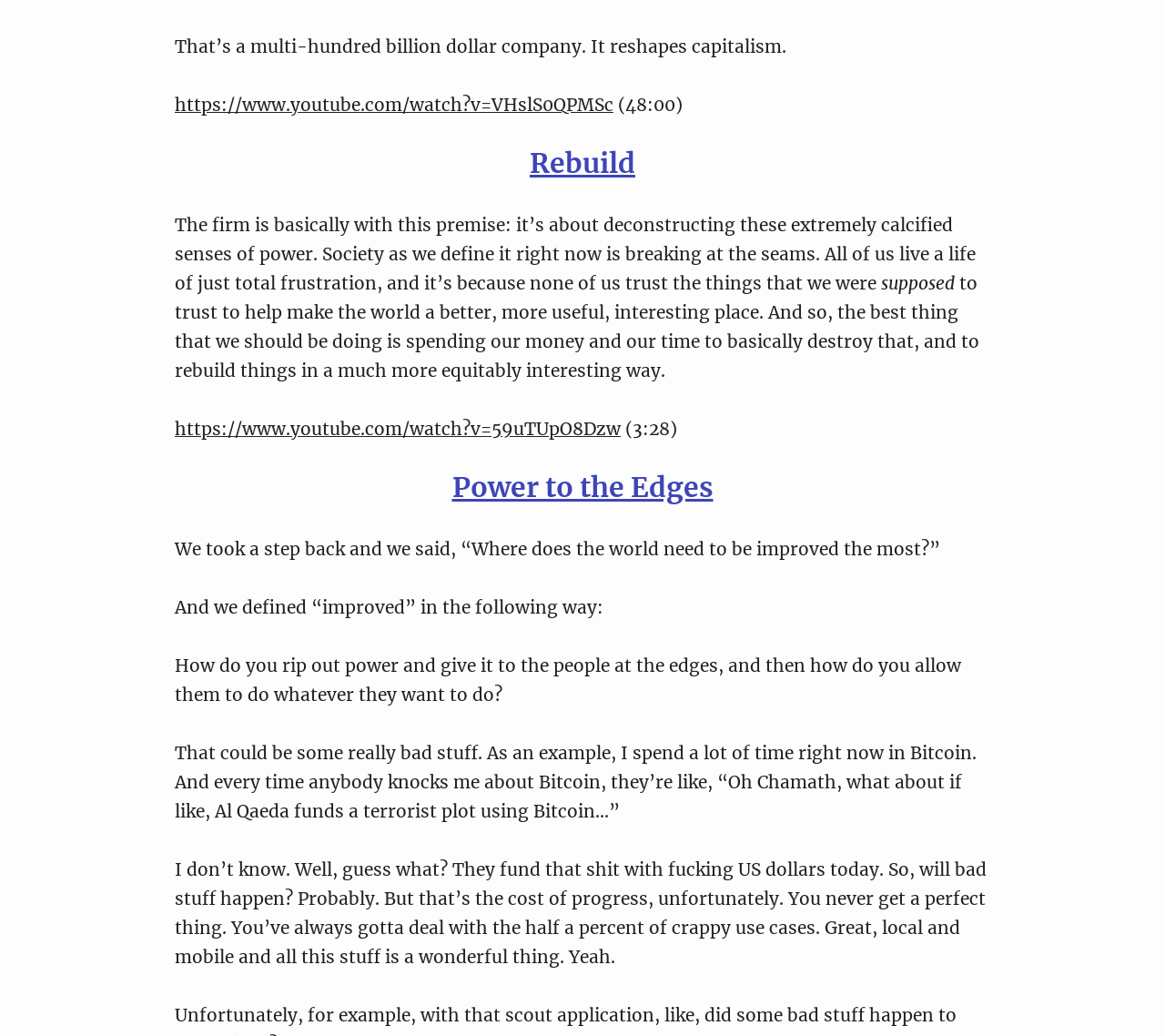What is the topic of the first heading?
Look at the screenshot and respond with a single word or phrase.

Rebuild